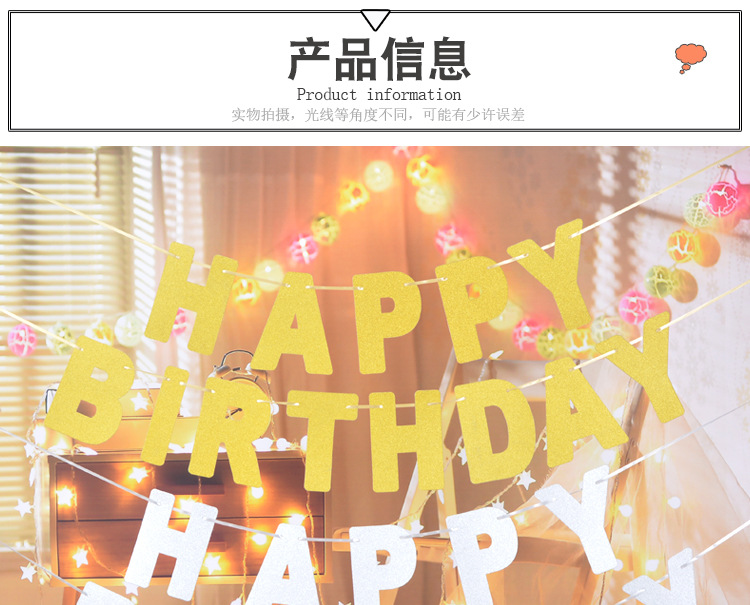Detail every visible element in the image extensively.

The image showcases a vibrant birthday decoration scene featuring a festive banner that spells out "HAPPY BIRTHDAY" in bold, colorful letters. The letters are prominently displayed against a backdrop adorned with colorful lights, creating a warm and inviting atmosphere. Decorative elements, such as glowing lanterns and string lights, enhance the celebratory vibe, making it perfect for a birthday party setting. The overall composition is designed to evoke joy and festivity, ideal for marking a special occasion. Above the banner, there is a text header that reads "Product information," suggesting that this image is part of a promotional or informational display about party supplies.